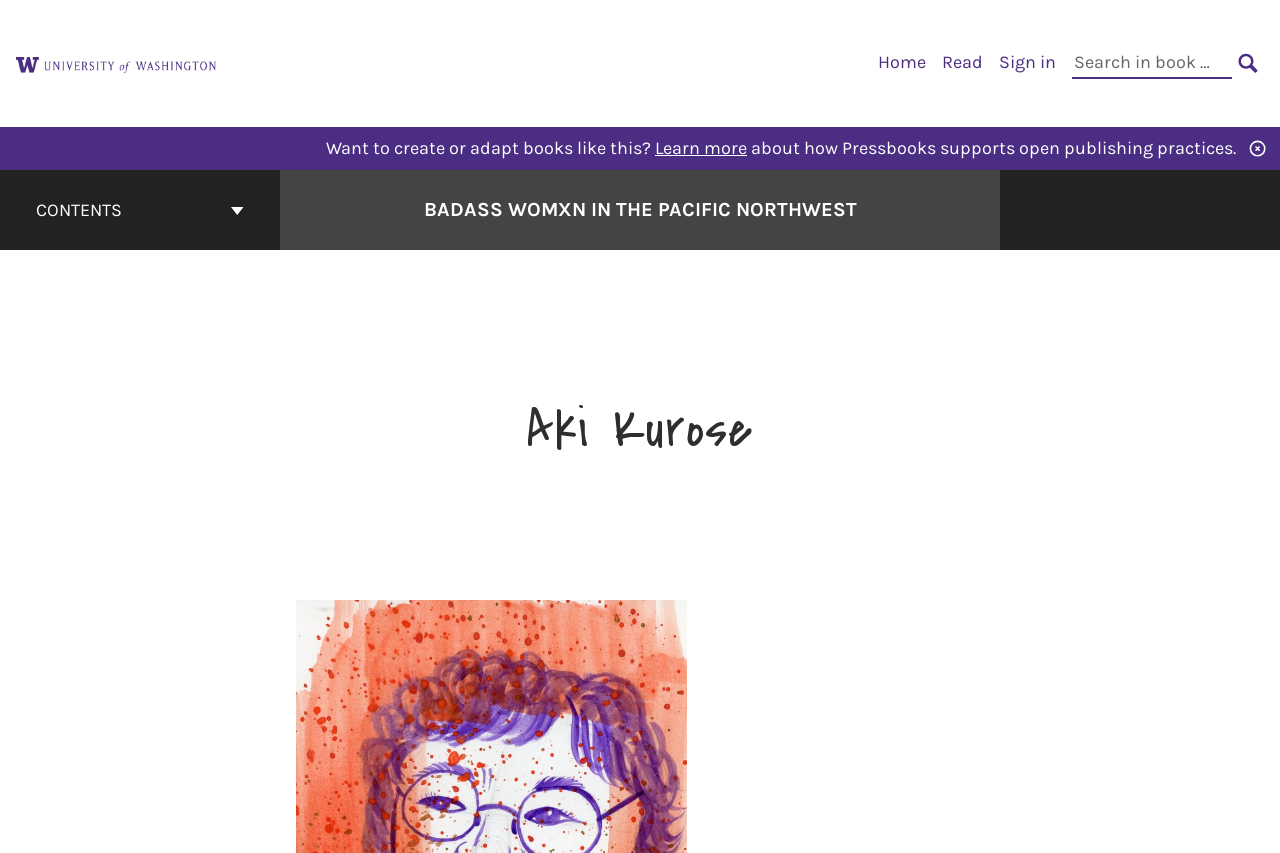What is the purpose of the search box?
Please answer the question with a detailed response using the information from the screenshot.

The search box is located on the top right corner of the webpage, and it has a label 'Search in book:' which suggests that it is used to search for specific content within a book.